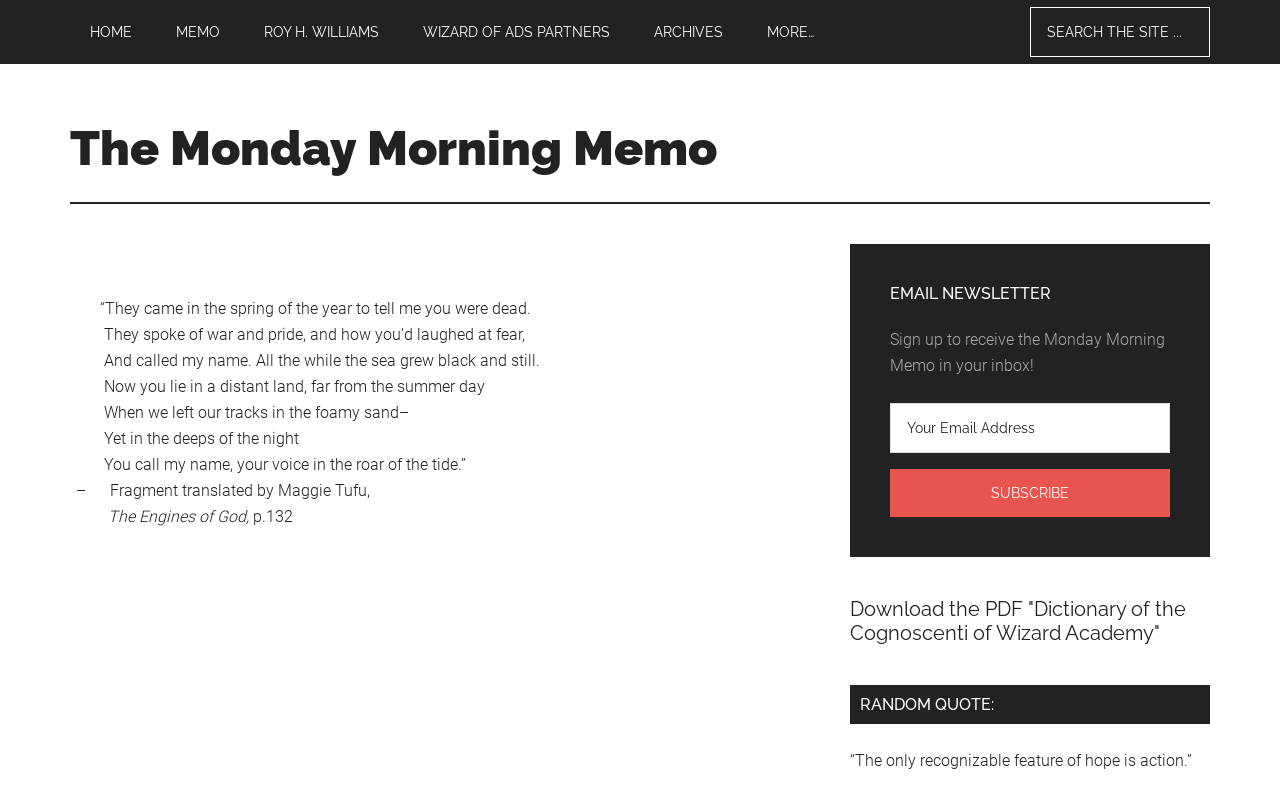Please find the bounding box coordinates of the element that you should click to achieve the following instruction: "Click on Home". The coordinates should be presented as four float numbers between 0 and 1: [left, top, right, bottom].

None